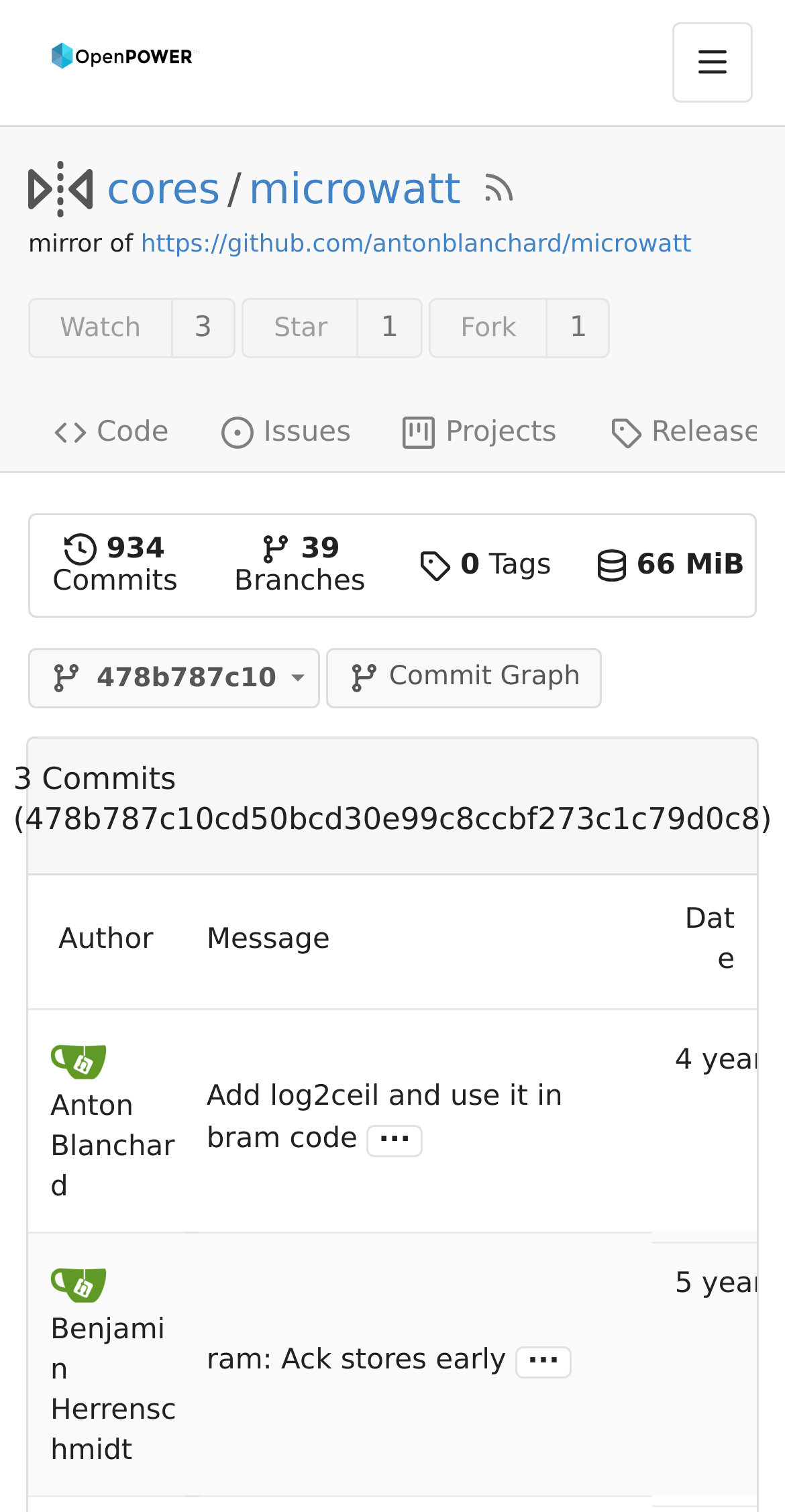What is the size of the repository?
Look at the image and answer the question using a single word or phrase.

66 MiB